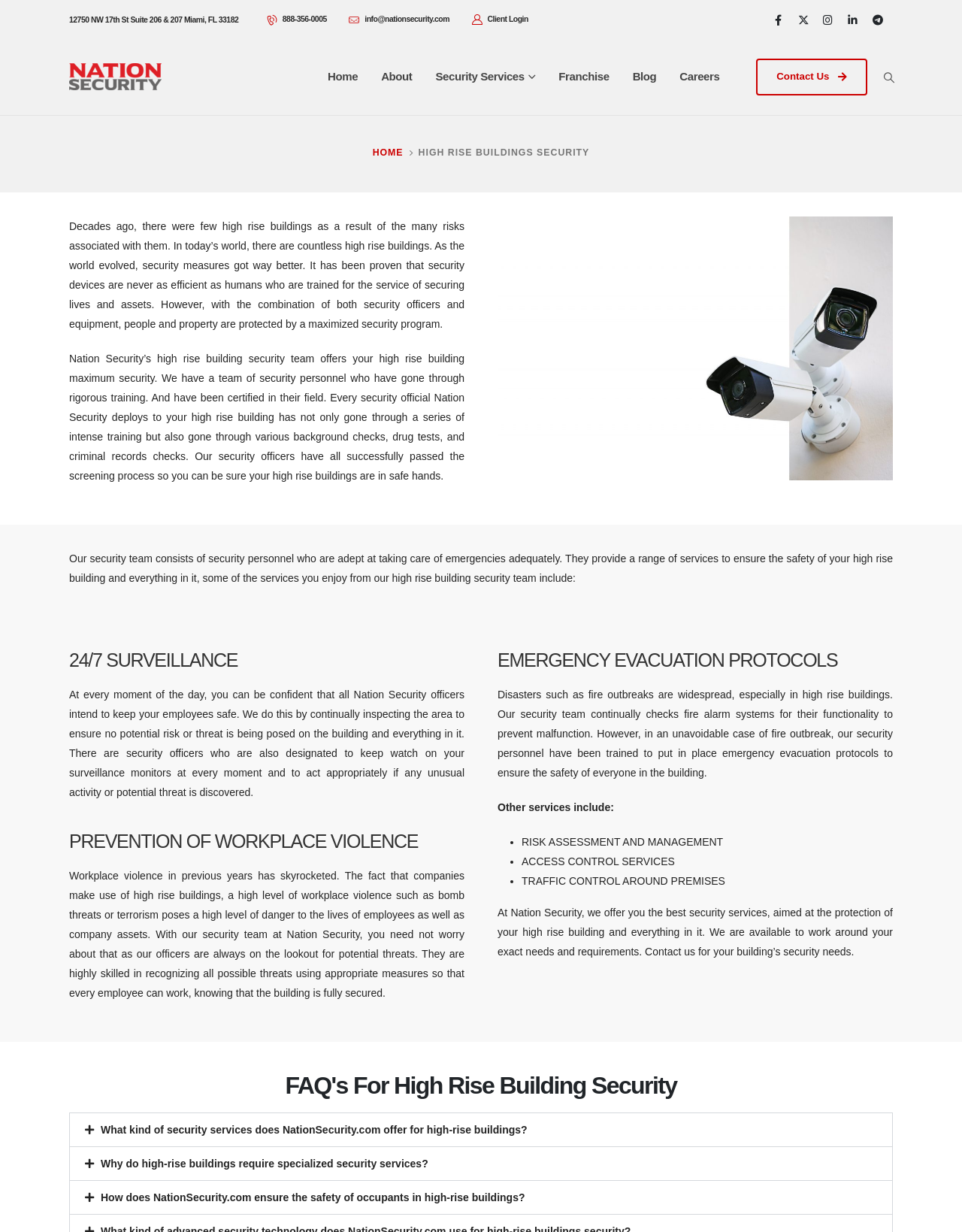Identify the bounding box coordinates for the UI element described as follows: title="Nation Security -". Use the format (top-left x, top-left y, bottom-right x, bottom-right y) and ensure all values are floating point numbers between 0 and 1.

[0.072, 0.052, 0.168, 0.073]